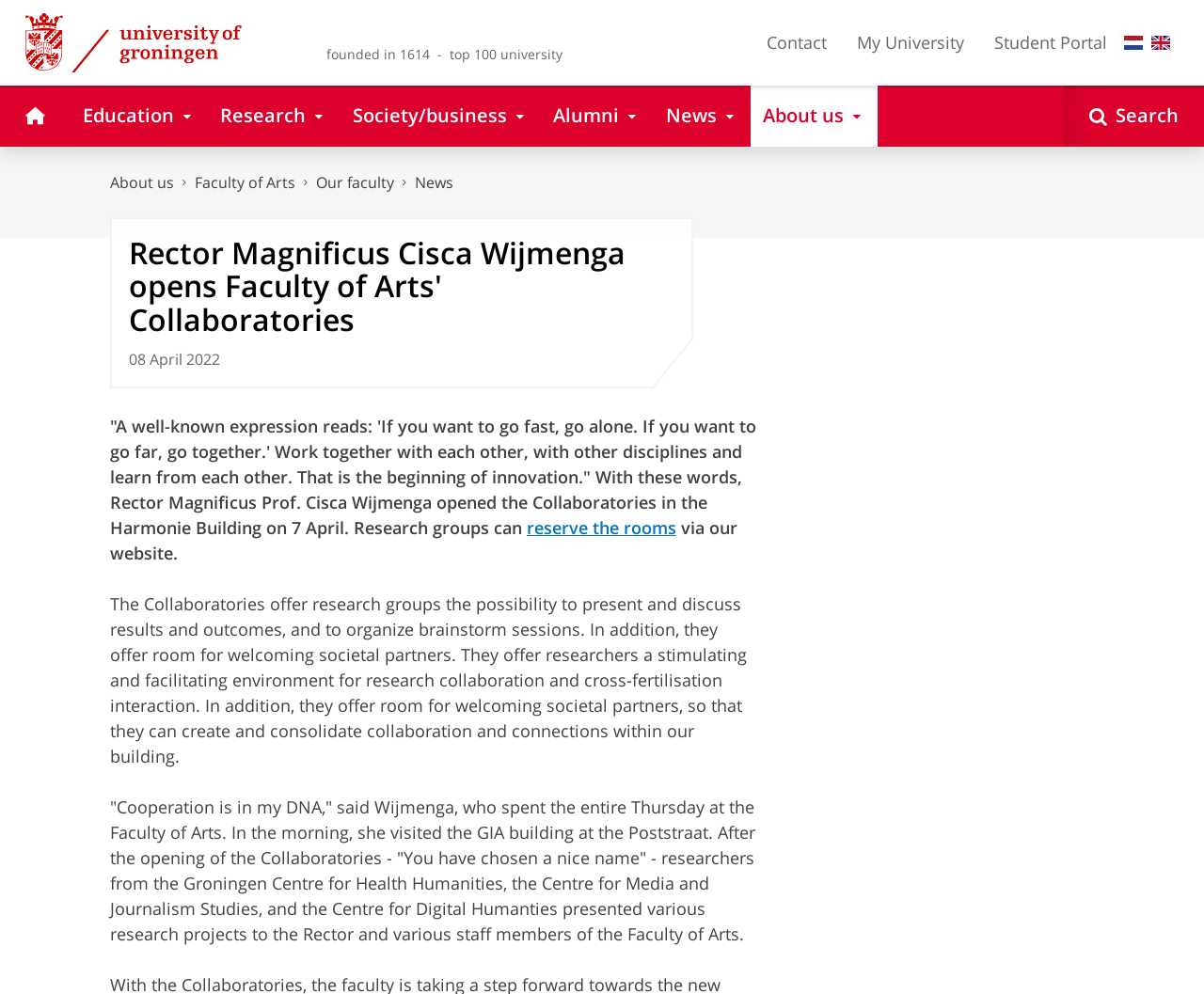Provide the bounding box for the UI element matching this description: "My University".

[0.701, 0.006, 0.811, 0.08]